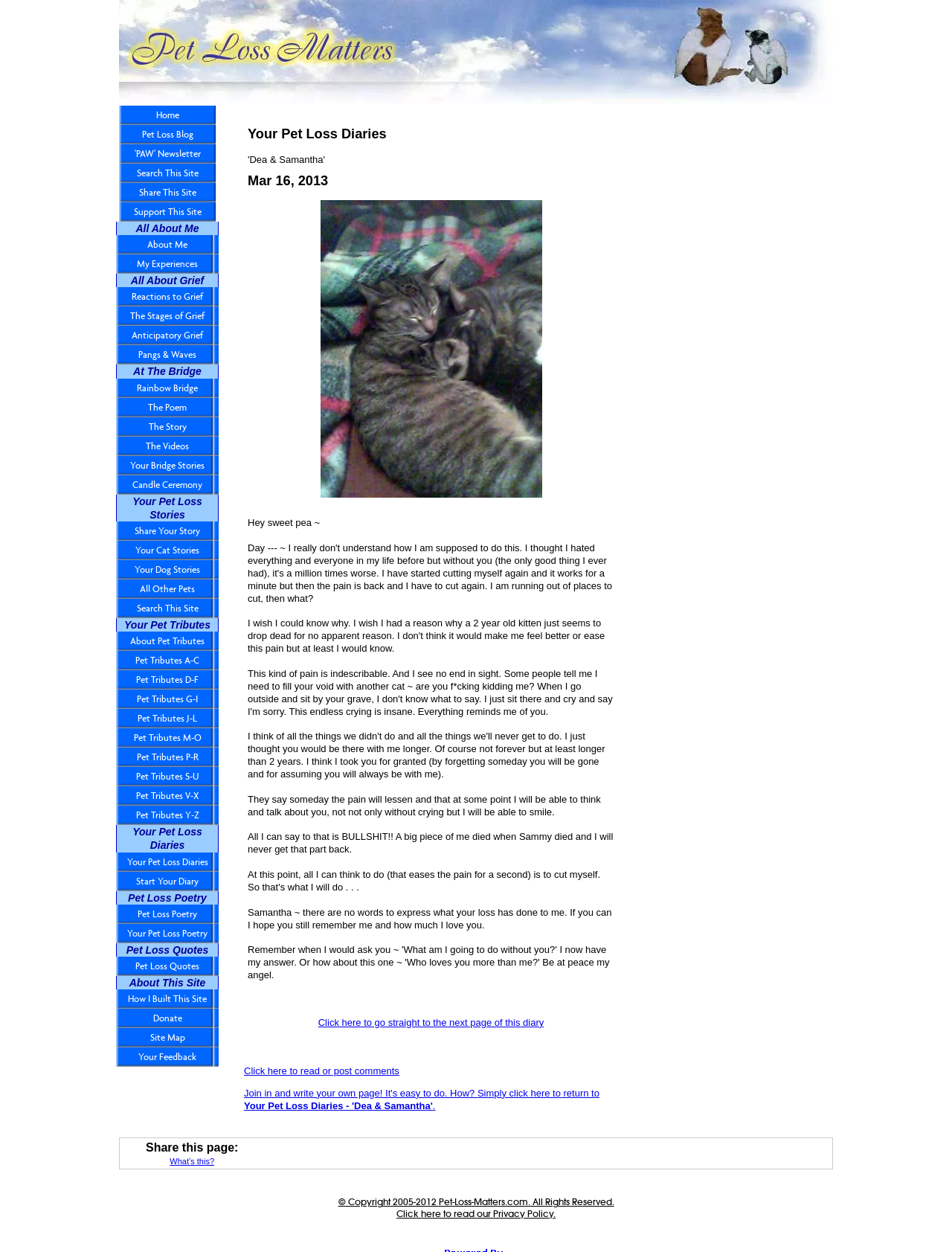Determine the bounding box coordinates of the UI element that matches the following description: "Your Pet Loss Diaries". The coordinates should be four float numbers between 0 and 1 in the format [left, top, right, bottom].

[0.122, 0.681, 0.23, 0.696]